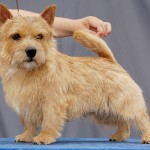Provide a one-word or short-phrase answer to the question:
How tall do Norfolk Terriers typically stand?

9.0 to 10.0 inches